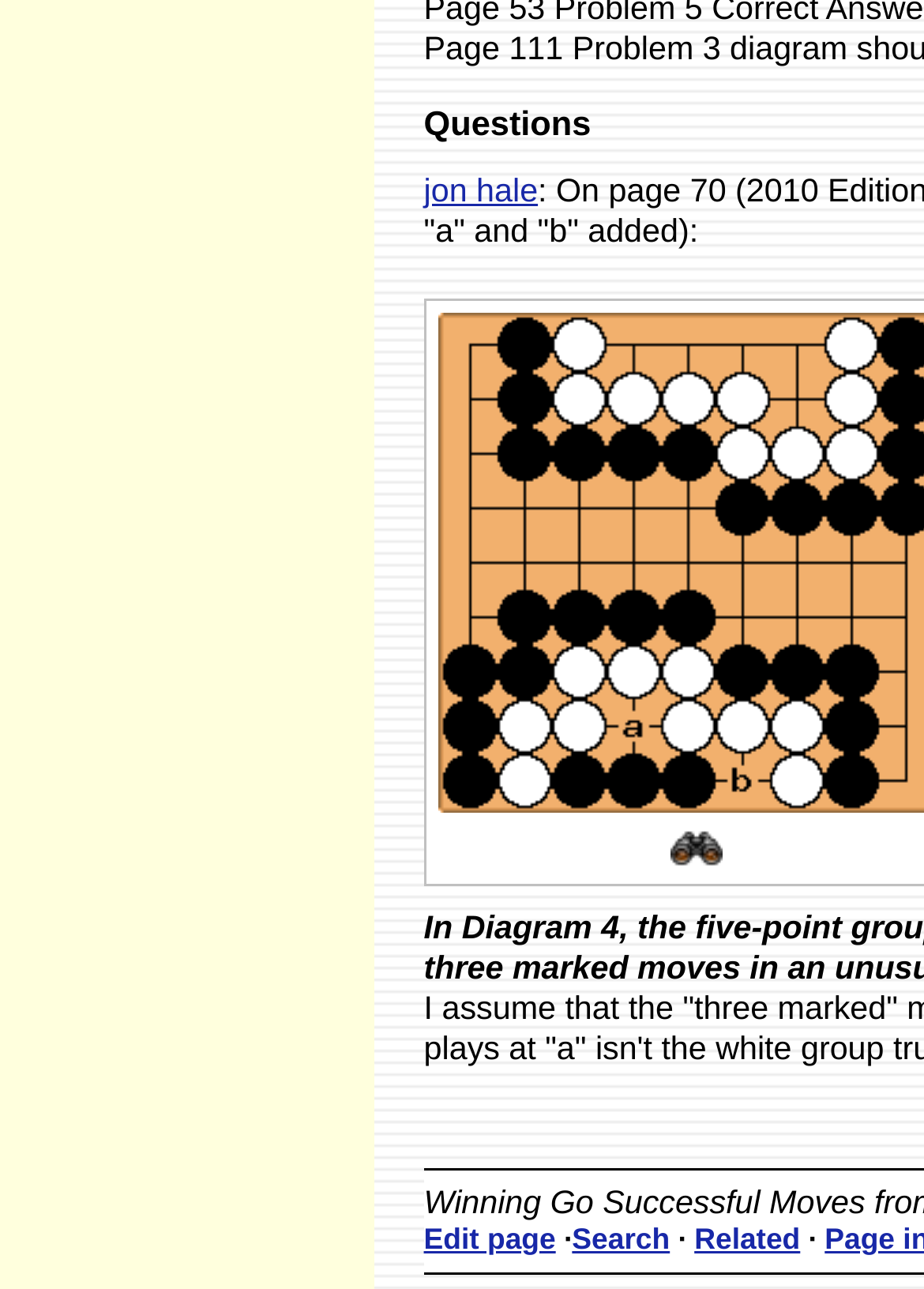From the details in the image, provide a thorough response to the question: What is the shortcut key for the 'Related' link?

The 'Related' link at the bottom of the webpage has a shortcut key associated with it, which is Alt+r. This suggests that the link is important and can be quickly accessed using the shortcut key.